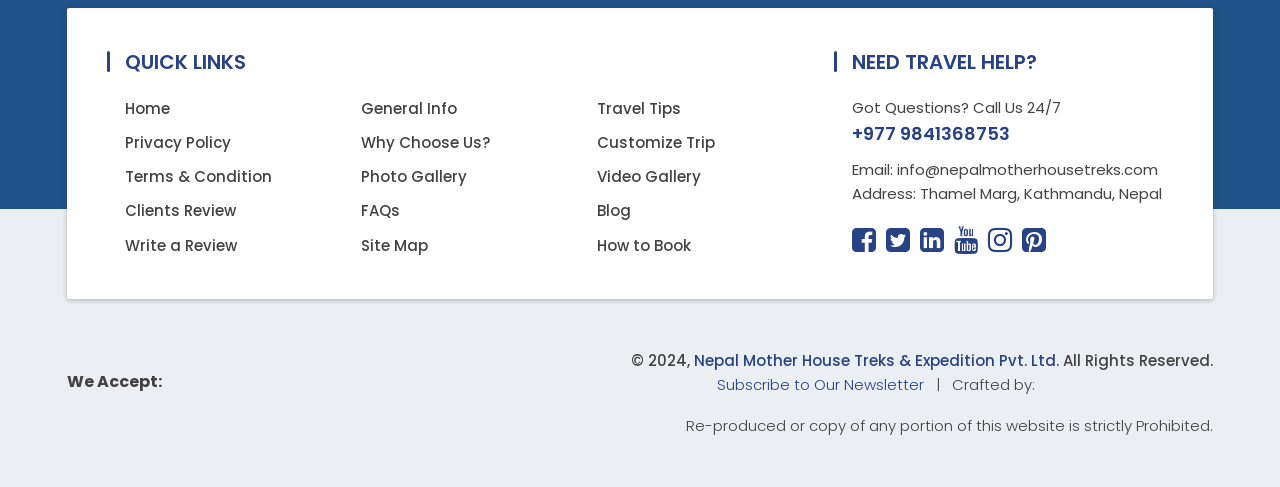Refer to the image and provide an in-depth answer to the question: 
What is the contact number provided on the website?

The contact number is provided in the NEED TRAVEL HELP? section, which is +977 9841368753.